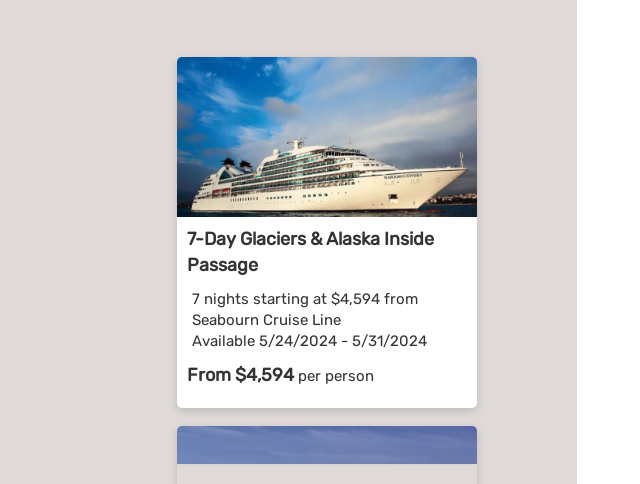What is the starting price of the cruise package?
Based on the image, answer the question with as much detail as possible.

The starting price of the cruise package can be found in the promotional details, which indicate that the package starts at a price of $4,594 per person.